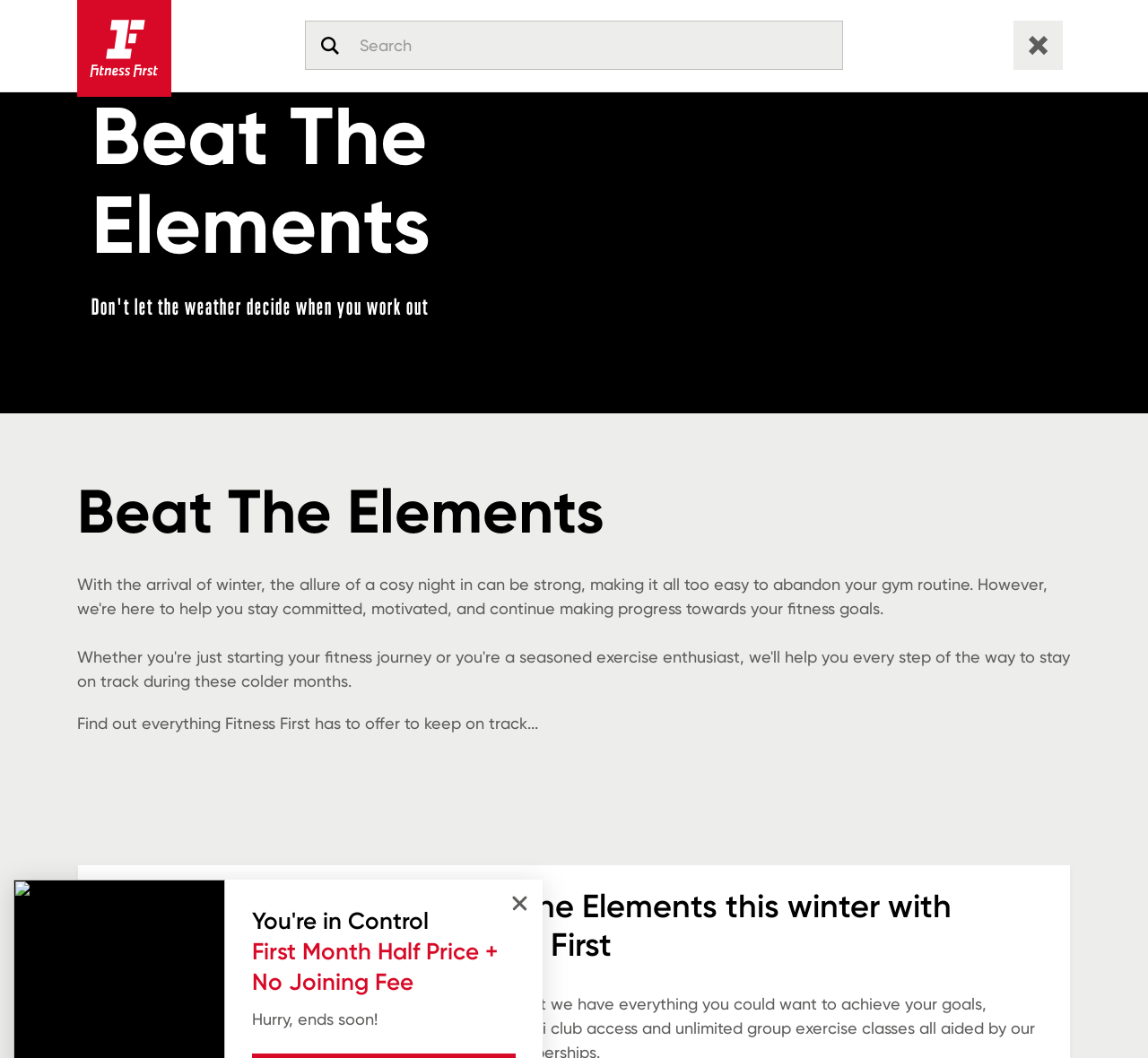What type of business is this?
Refer to the image and give a detailed answer to the query.

Based on the links and headings on the webpage, such as 'Find a Gym', 'Classes', 'Personal Training', and 'Join now', it appears that this business is related to fitness and gym services.